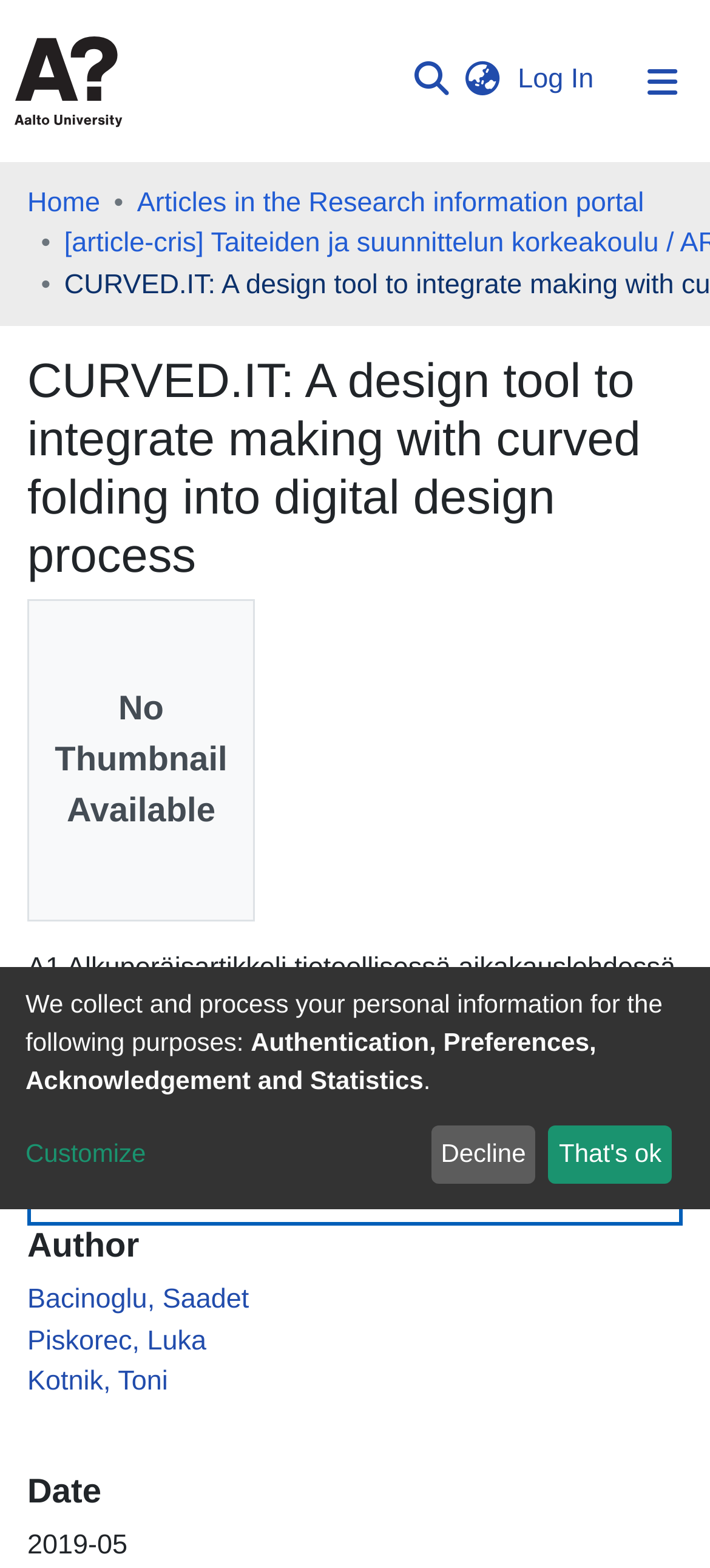Please provide the bounding box coordinates in the format (top-left x, top-left y, bottom-right x, bottom-right y). Remember, all values are floating point numbers between 0 and 1. What is the bounding box coordinate of the region described as: Other link related to publication

[0.069, 0.753, 0.592, 0.77]